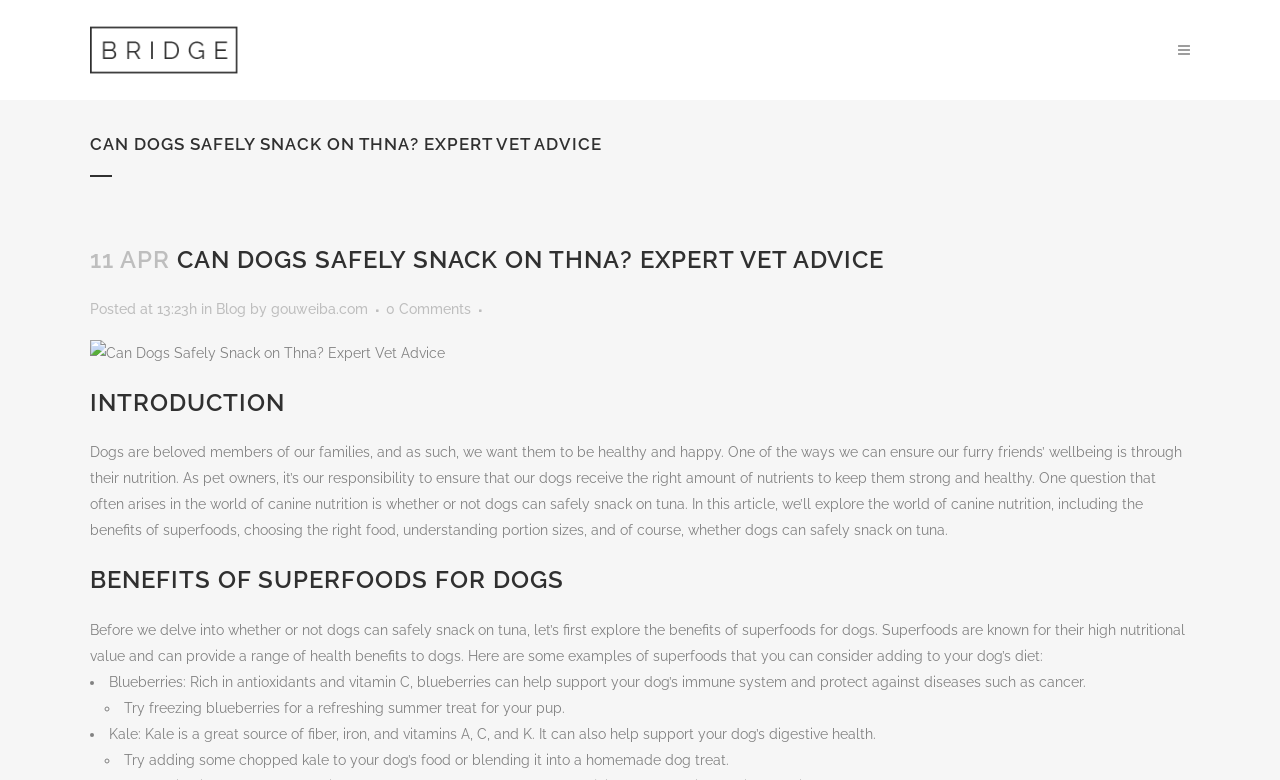Using the information in the image, give a detailed answer to the following question: What is kale good for in dogs?

The article states that kale is a great source of fiber, iron, and vitamins A, C, and K, and can help support a dog's digestive health. This information can be found in the section 'BENEFITS OF SUPERFOODS FOR DOGS'.